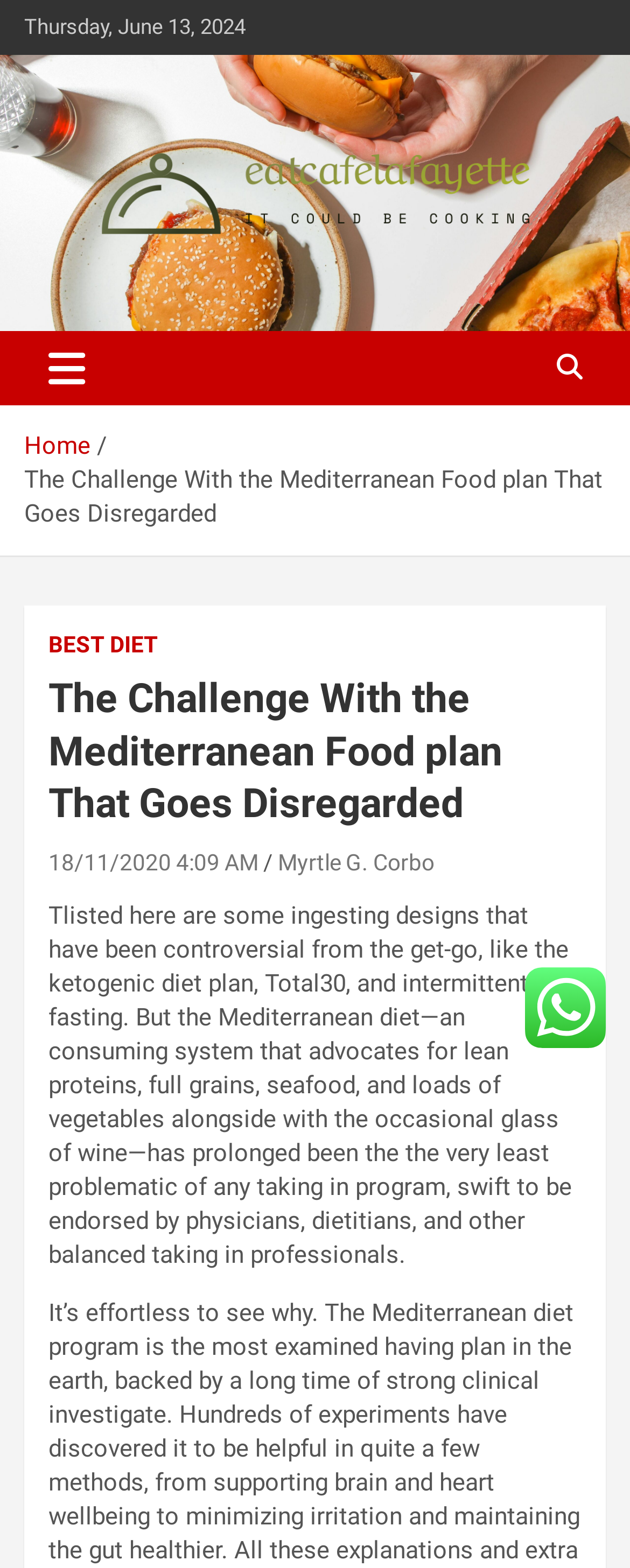What is the title or heading displayed on the webpage?

The Challenge With the Mediterranean Food plan That Goes Disregarded